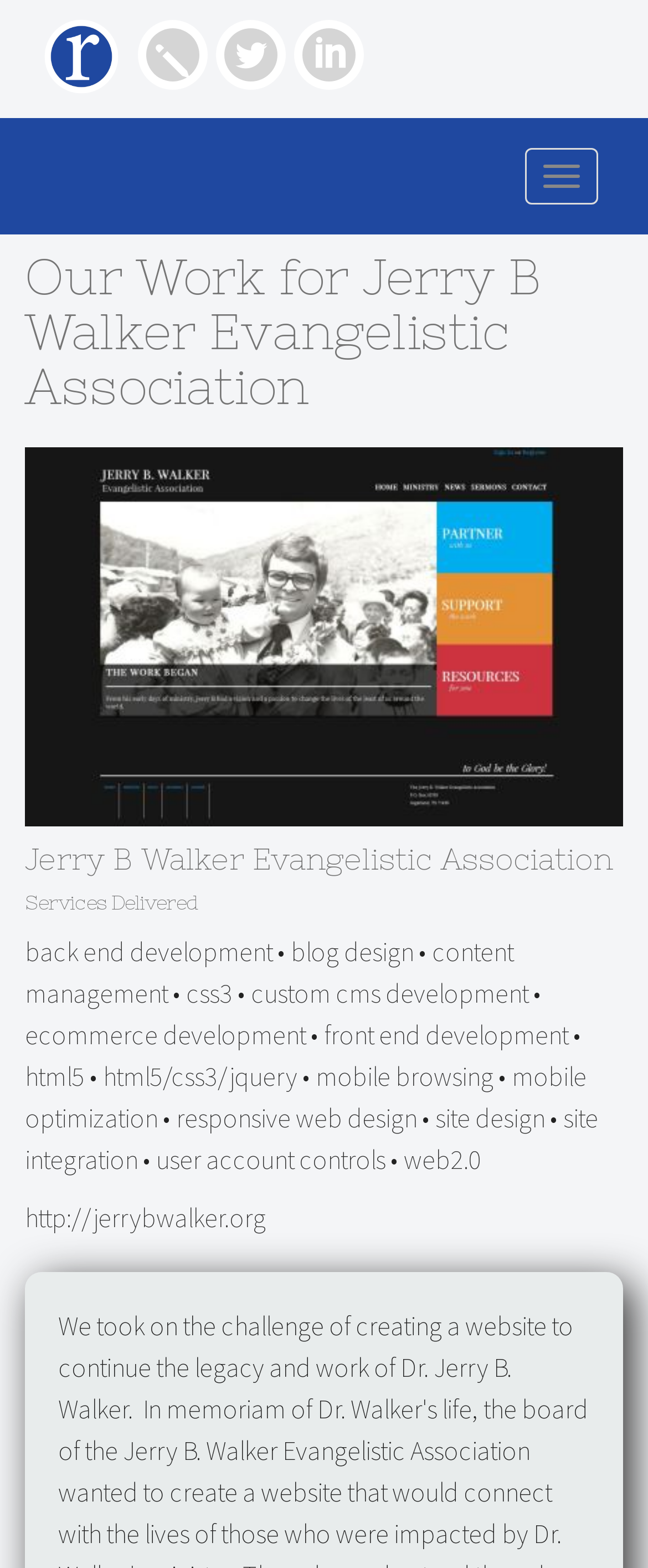How many social media links are there?
Please respond to the question with a detailed and thorough explanation.

There are three social media links at the top of the webpage, which are 'Follow on Twitter', 'Follow on LinkedIn', and 'Let's Start Your Project Today'.